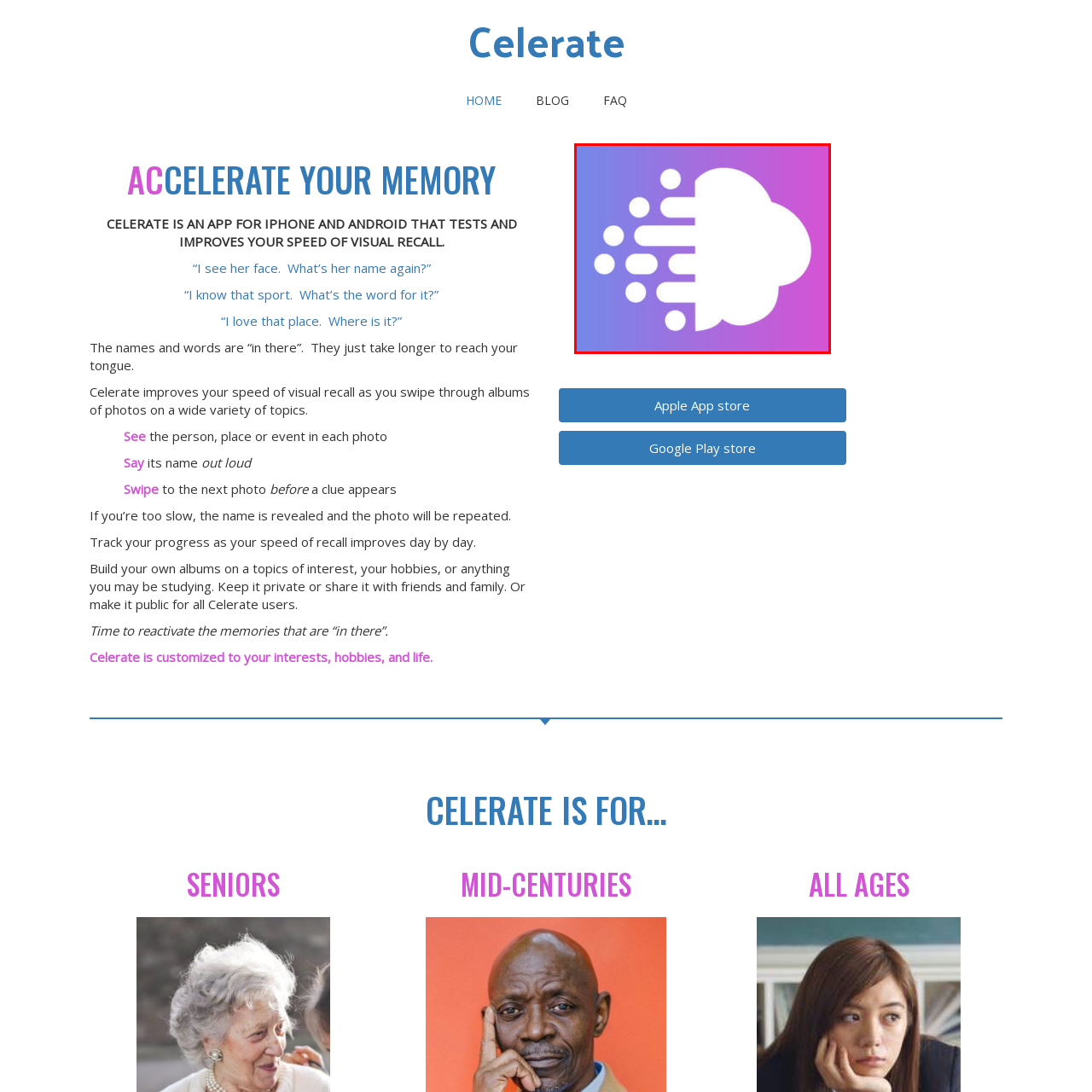Narrate the specific details and elements found within the red-bordered image.

The image features a stylized cloud graphic, characterized by its modern and sleek design. The cloud is depicted in a solid white color against a vibrant gradient background that transitions from soft blue on the left to a rich pink on the right. The design incorporates a series of circular and elongated shapes on the left side, suggesting motion or speed, which complements the theme of the Celerate app. This visual representation aligns with the app's focus on enhancing memory recall through dynamic interaction, inviting users to engage with a variety of photo albums. The image reinforces the app's purpose to "reactivate the memories that are 'in there'" by utilizing an engaging and visually appealing aesthetic.